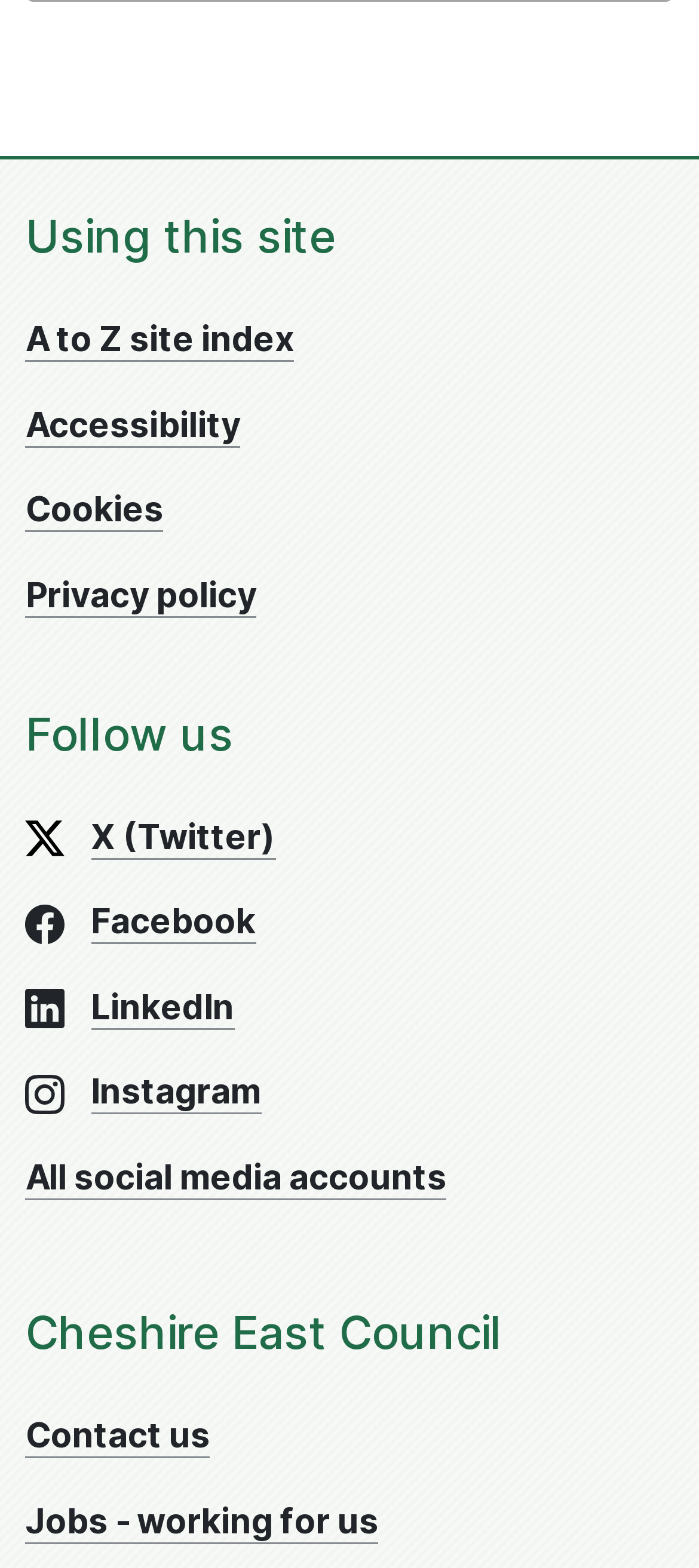Find the bounding box coordinates of the UI element according to this description: "X (Twitter)".

[0.13, 0.52, 0.394, 0.548]